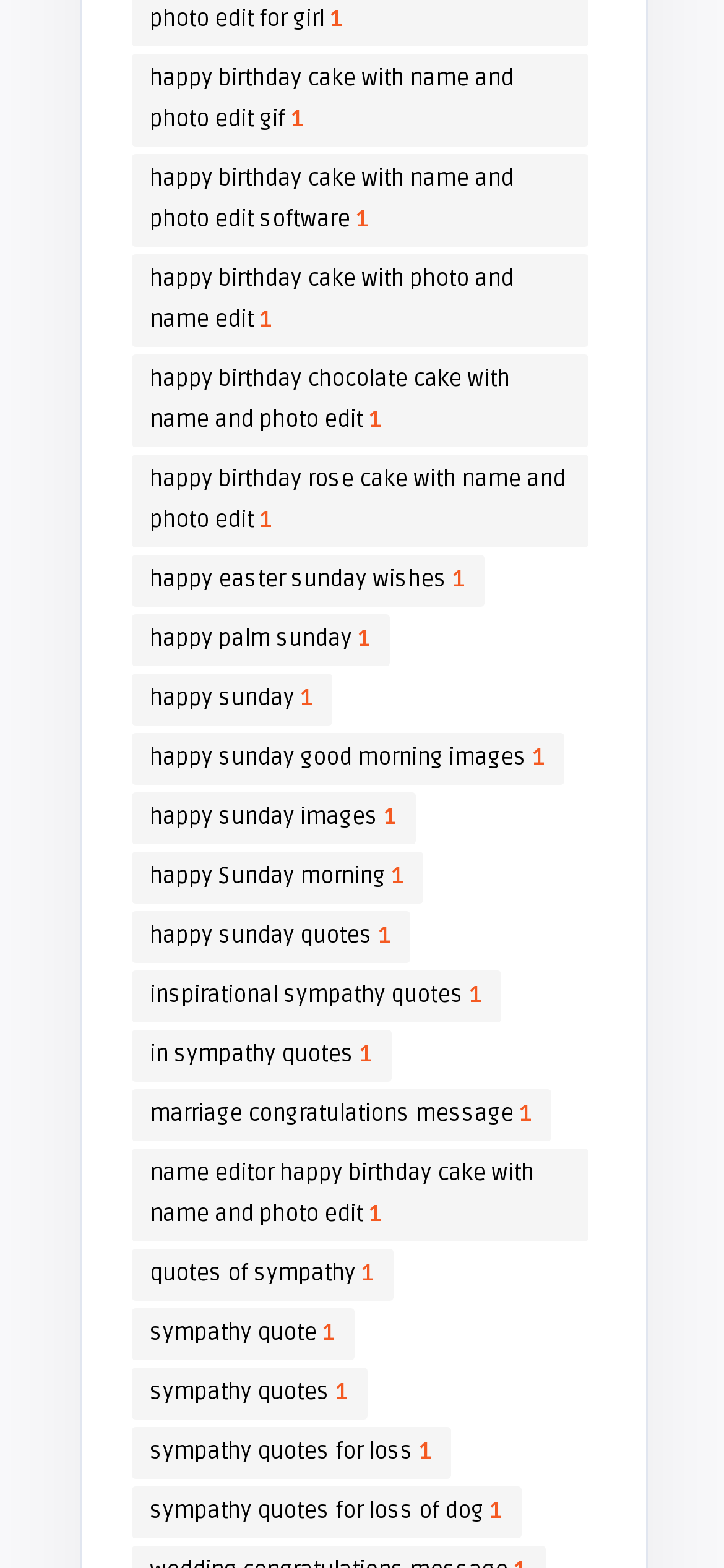Using the webpage screenshot, find the UI element described by sympathy quotes for loss 1. Provide the bounding box coordinates in the format (top-left x, top-left y, bottom-right x, bottom-right y), ensuring all values are floating point numbers between 0 and 1.

[0.181, 0.91, 0.622, 0.943]